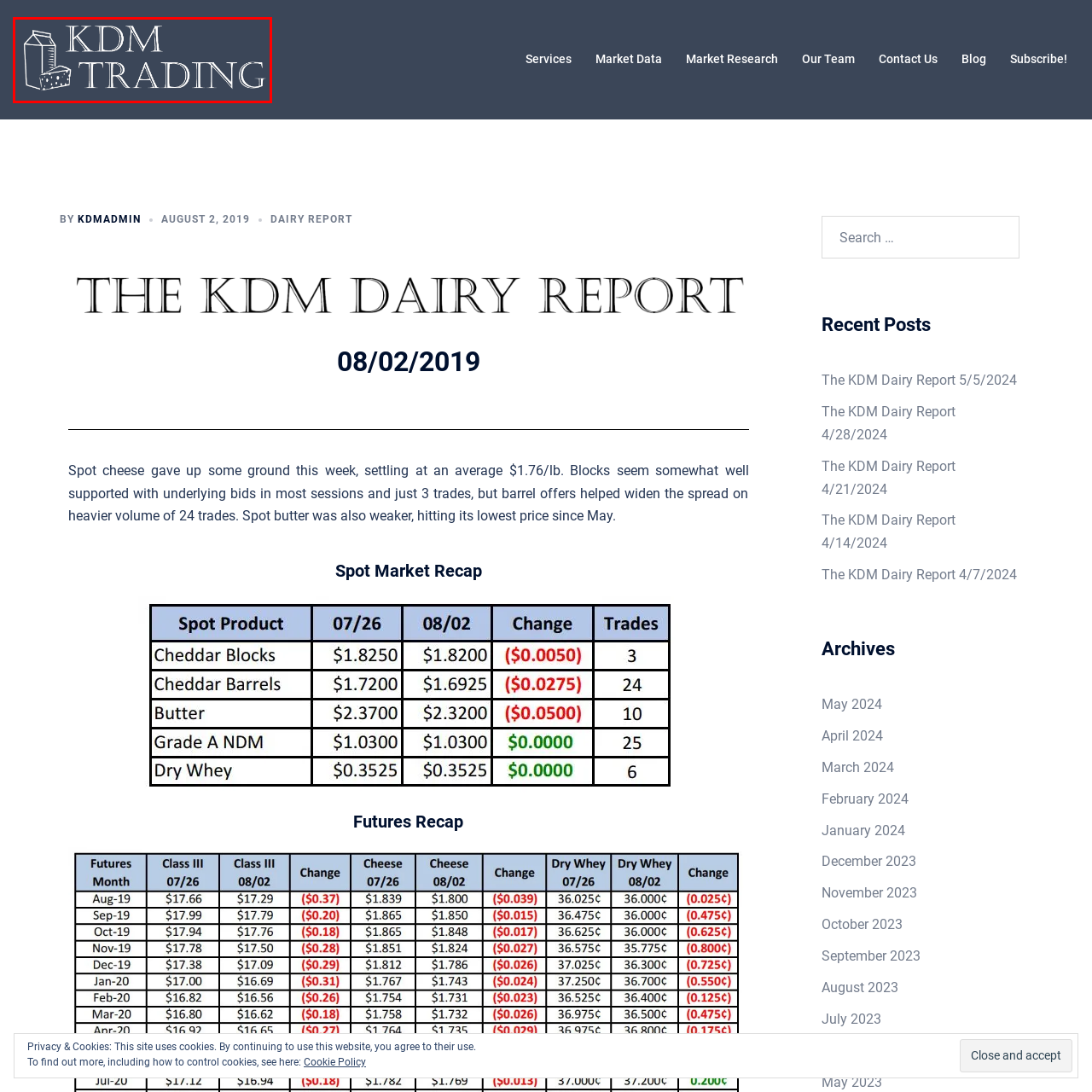Explain in detail what is happening in the image that is surrounded by the red box.

The image displays the logo of KDM Trading Inc., which prominently features the company name “KDM TRADING” in a clean, modern font. Accompanying the text is a simplistic illustration of a milk carton and a block of cheese, symbolizing the company's focus on dairy trading. The background is a muted dark blue, providing a strong contrast to the crisp white text and graphics, making the logo visually appealing and easily recognizable. This logo is likely representative of KDM Trading Inc.'s brand identity within the dairy industry.